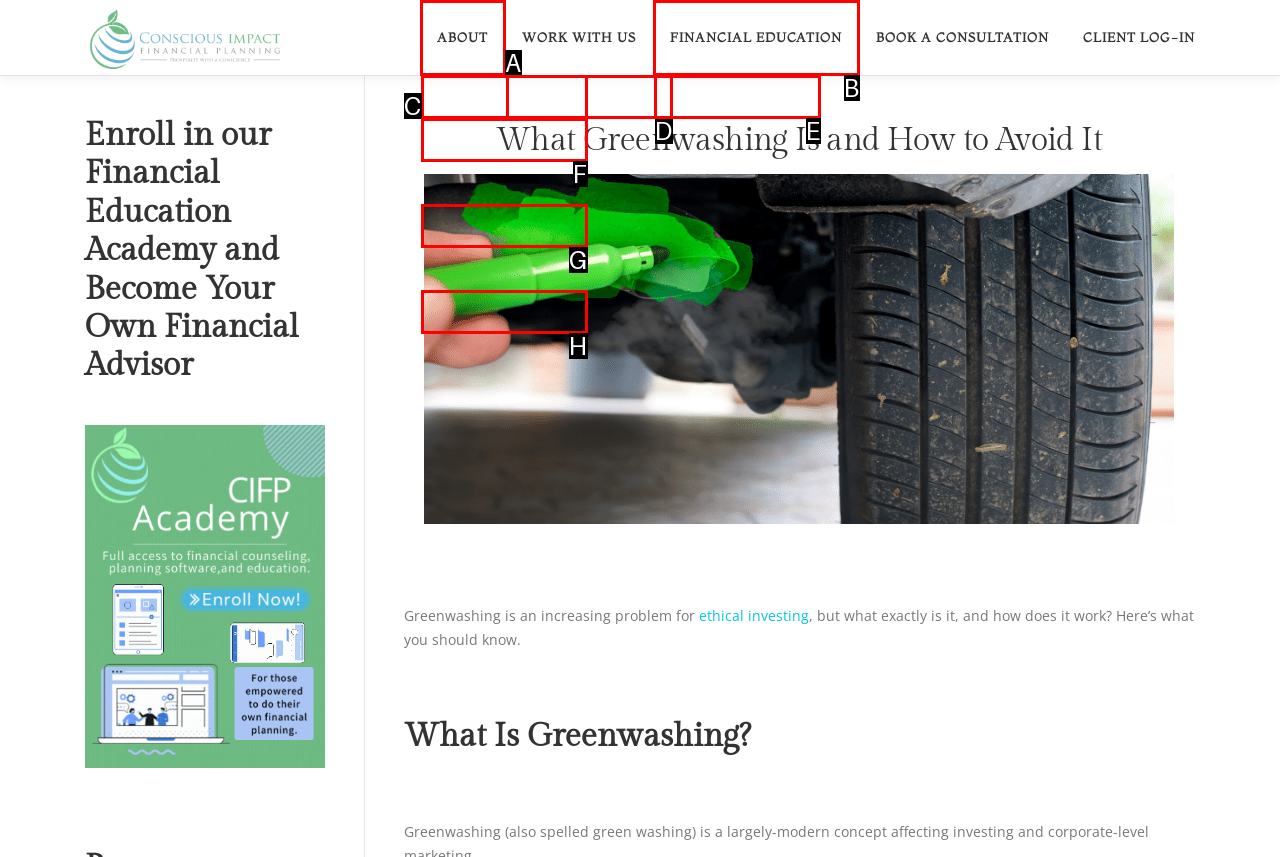Identify which HTML element aligns with the description: Culture
Answer using the letter of the correct choice from the options available.

F